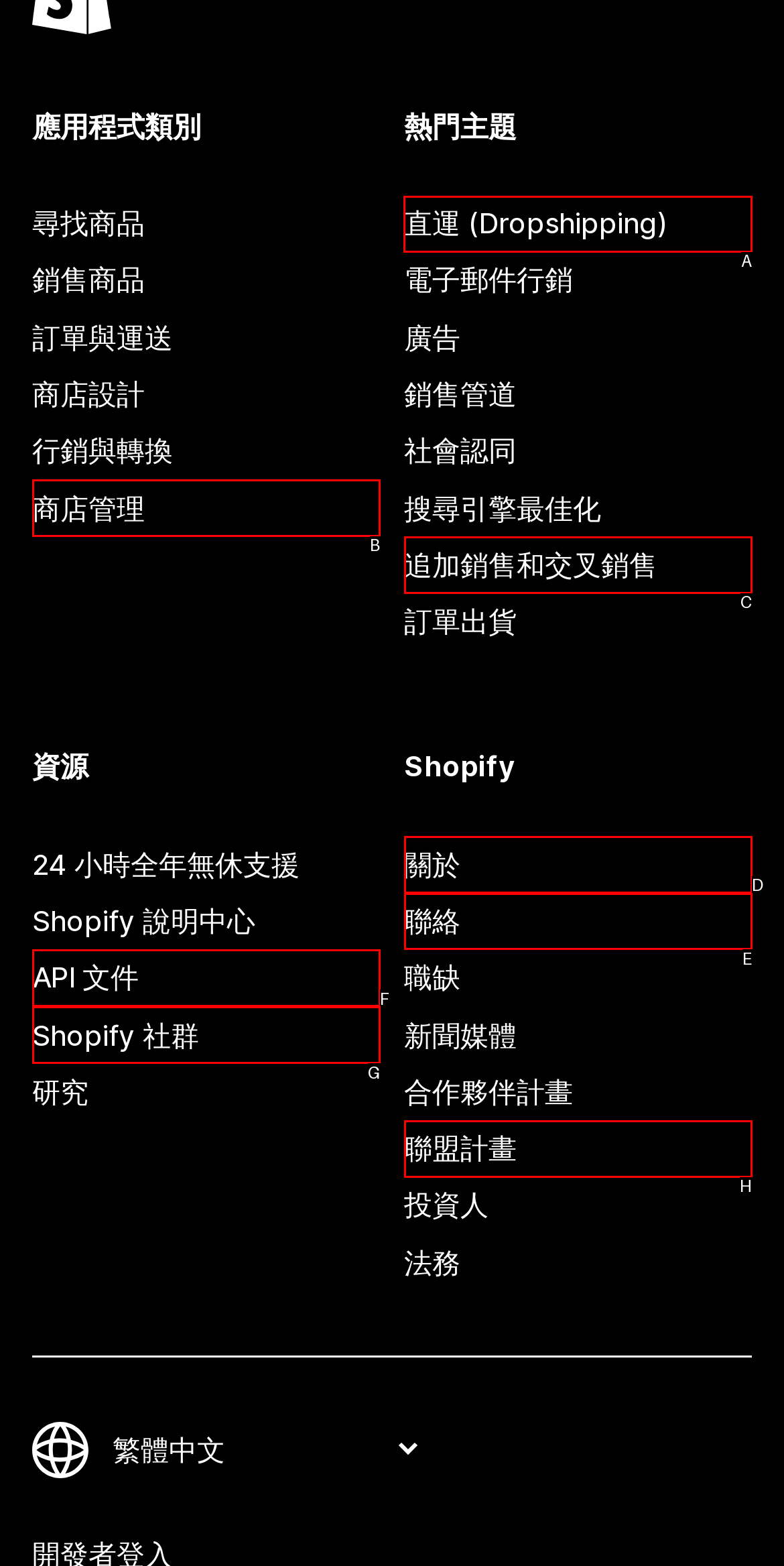Indicate the UI element to click to perform the task: Learn about '直運 (Dropshipping)'. Reply with the letter corresponding to the chosen element.

A